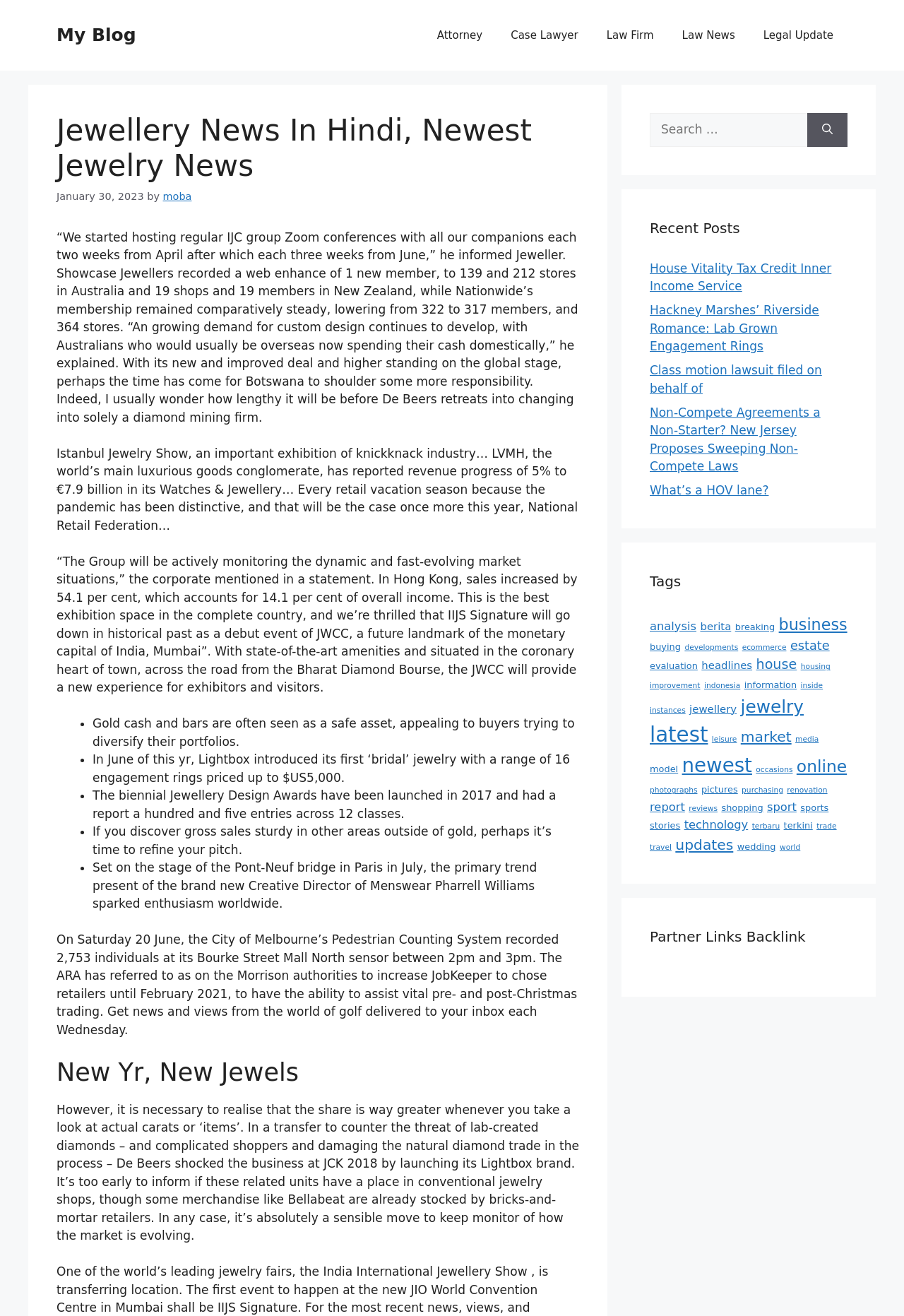Give a one-word or short phrase answer to this question: 
How many links are in the primary navigation?

6